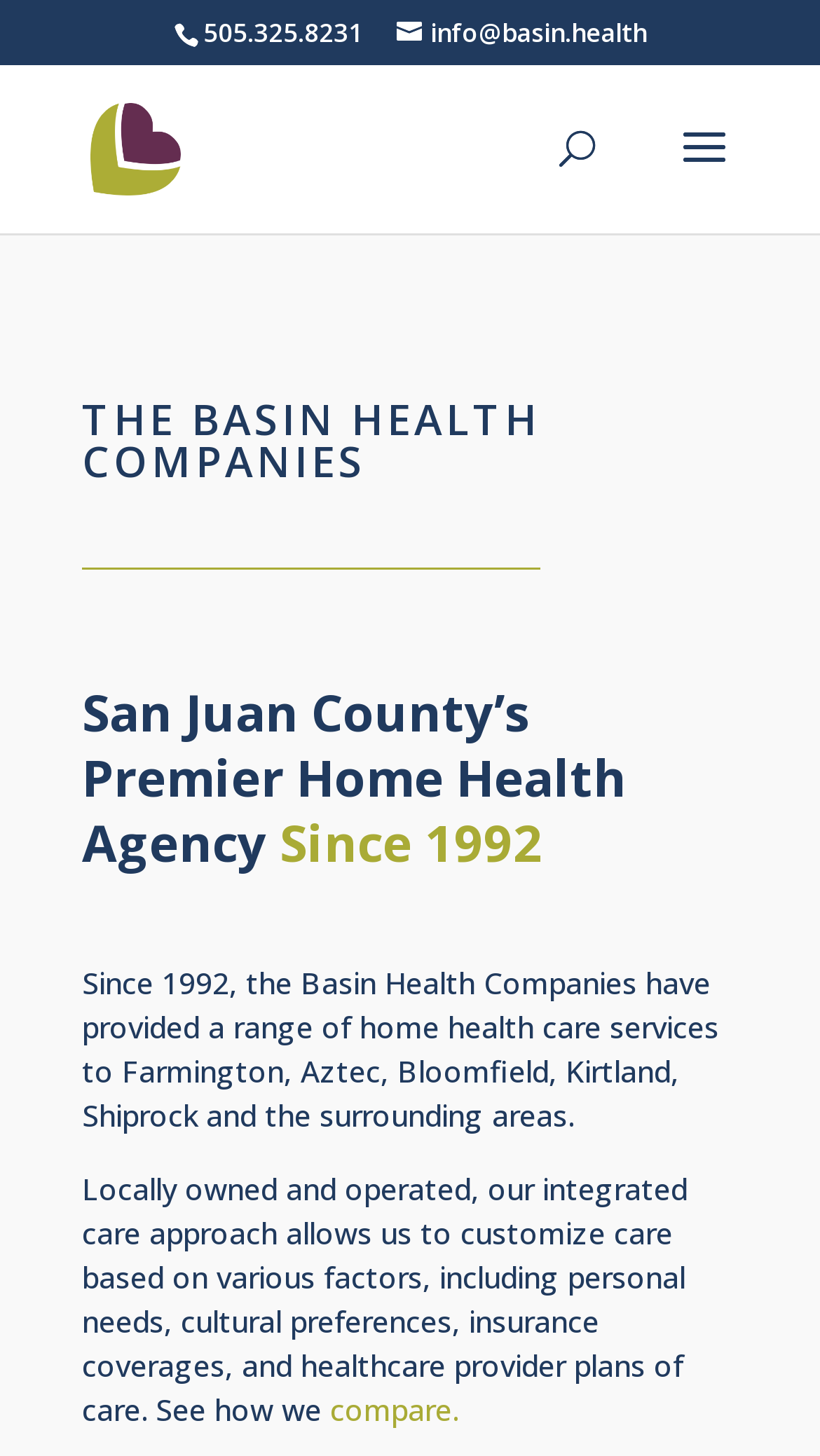Answer the question in a single word or phrase:
How long has Basin Health Companies been operating?

Since 1992